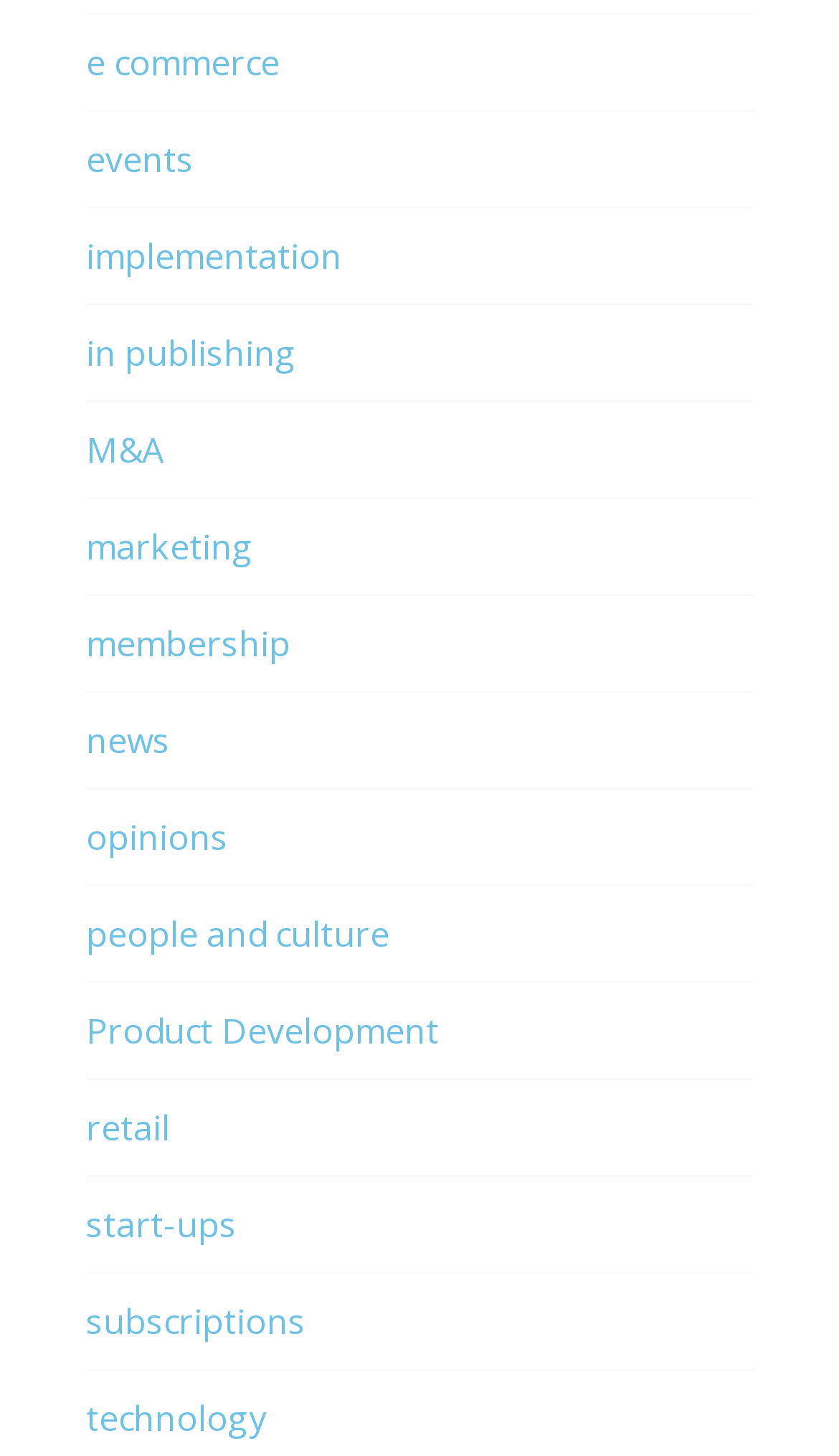Provide the bounding box for the UI element matching this description: "people and culture".

[0.103, 0.626, 0.464, 0.658]